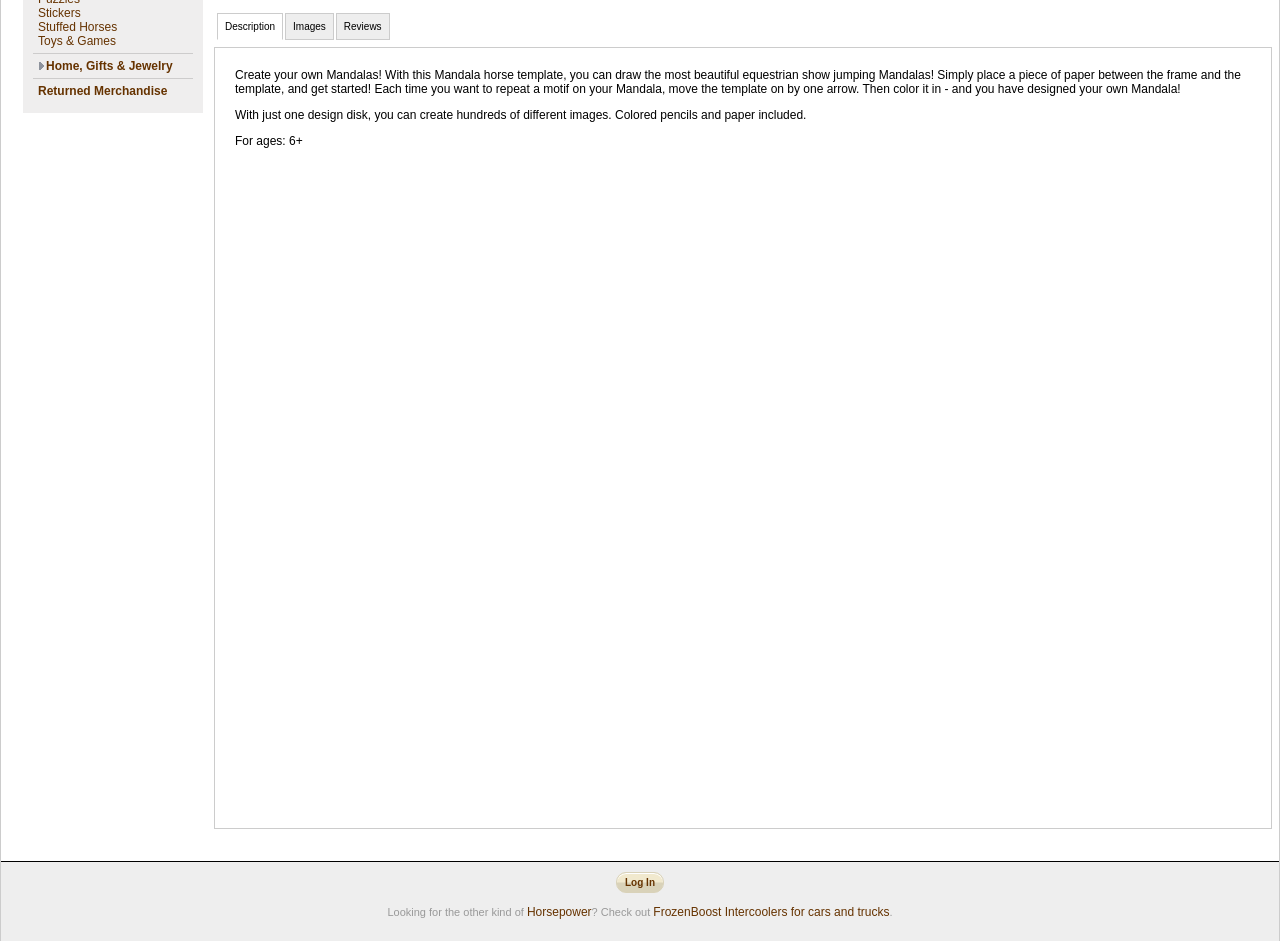Extract the bounding box coordinates for the UI element described as: "Home, Gifts & Jewelry".

[0.036, 0.063, 0.135, 0.078]